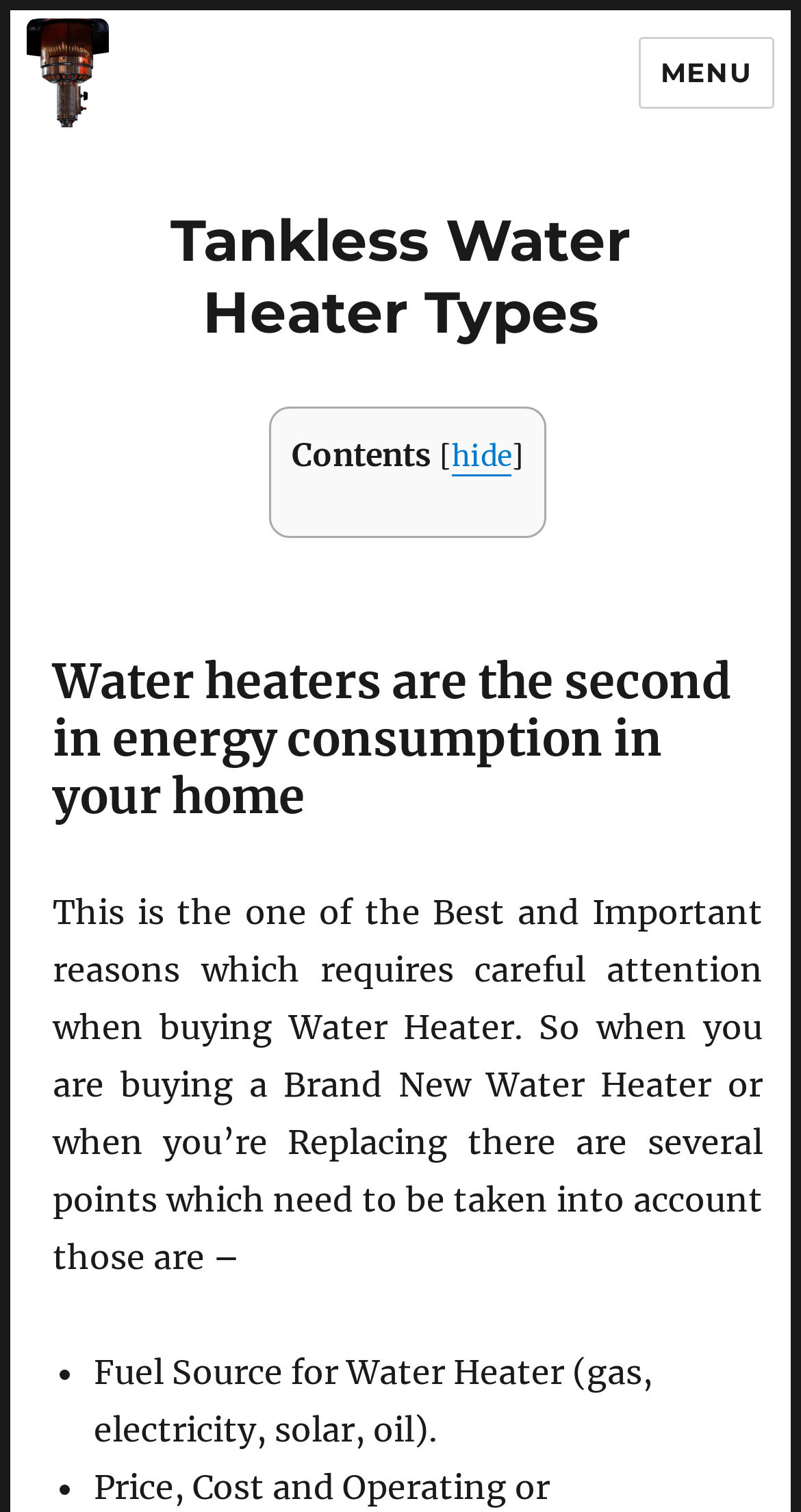What is the main topic of this webpage?
Provide a detailed answer to the question using information from the image.

Based on the heading 'Tankless Water Heater Types' and the content of the webpage, it is clear that the main topic of this webpage is discussing different types of tankless water heaters.